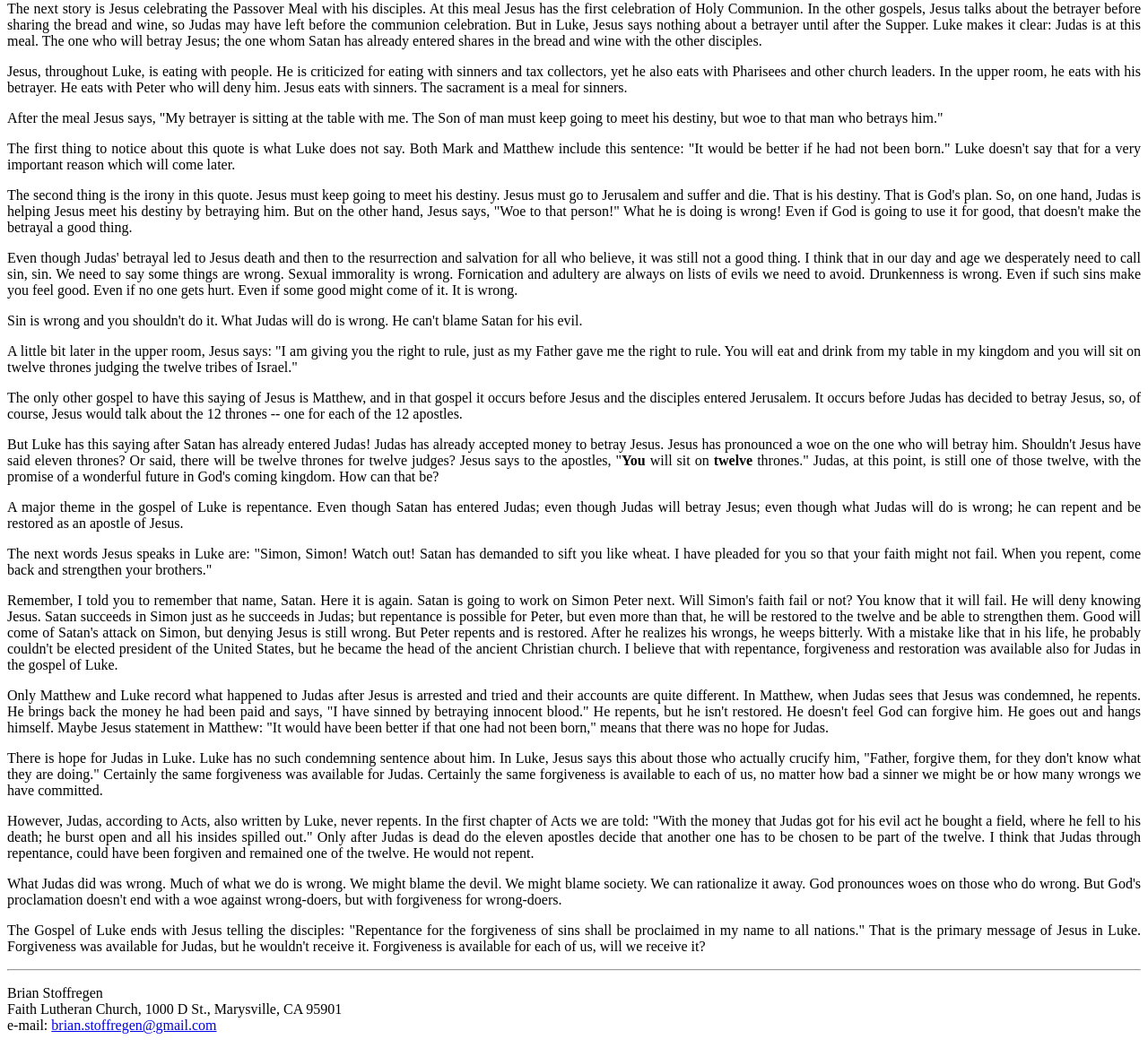Please provide a short answer using a single word or phrase for the question:
What is the main topic of this article?

Jesus and Judas